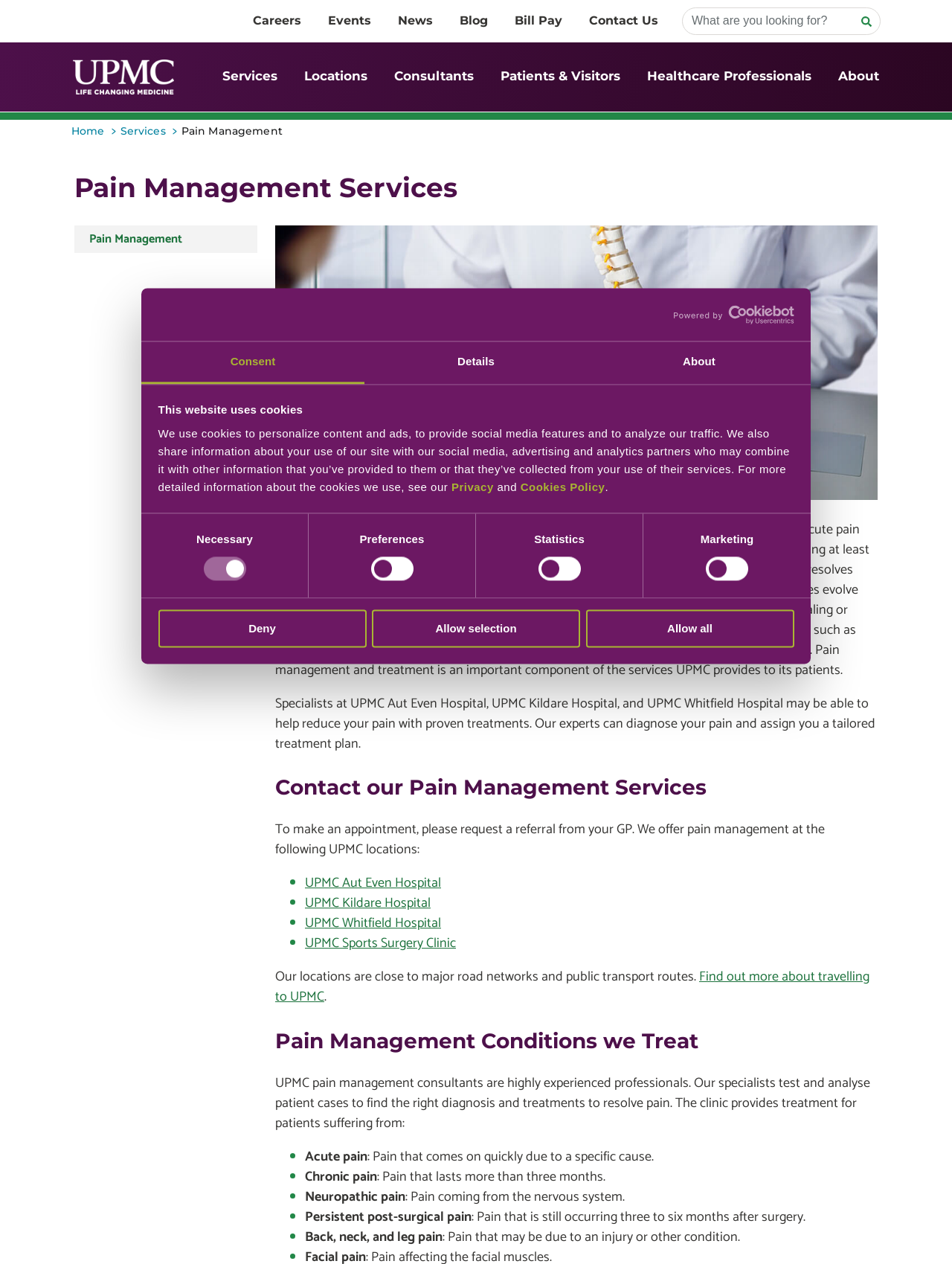Determine the bounding box coordinates for the area that should be clicked to carry out the following instruction: "Click the 'UPMC Aut Even Hospital' link".

[0.32, 0.69, 0.463, 0.708]